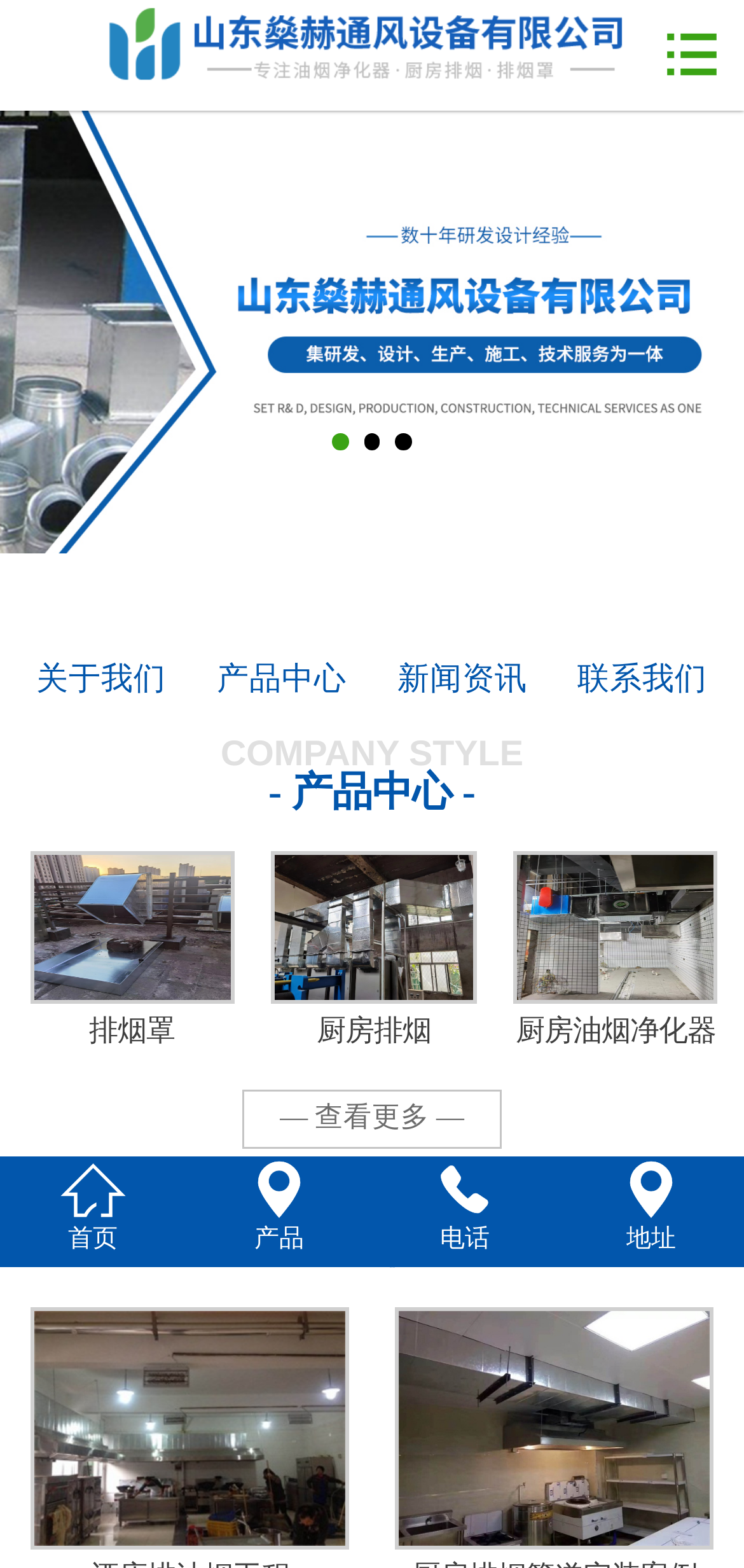Bounding box coordinates are given in the format (top-left x, top-left y, bottom-right x, bottom-right y). All values should be floating point numbers between 0 and 1. Provide the bounding box coordinate for the UI element described as: — 查看更多 —

[0.325, 0.695, 0.675, 0.733]